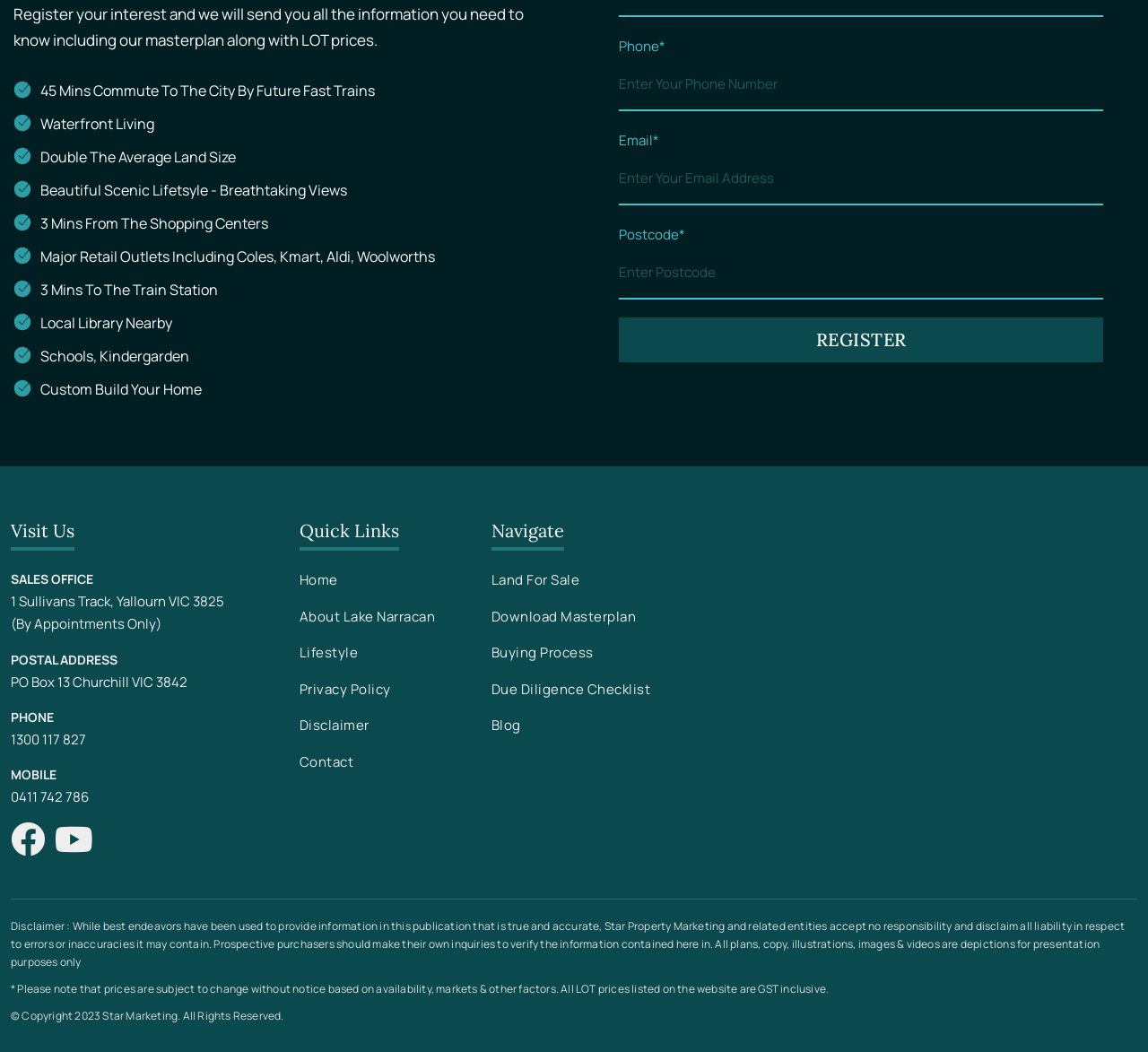Locate the bounding box coordinates of the element that should be clicked to execute the following instruction: "Check the disclaimer".

[0.009, 0.873, 0.98, 0.922]